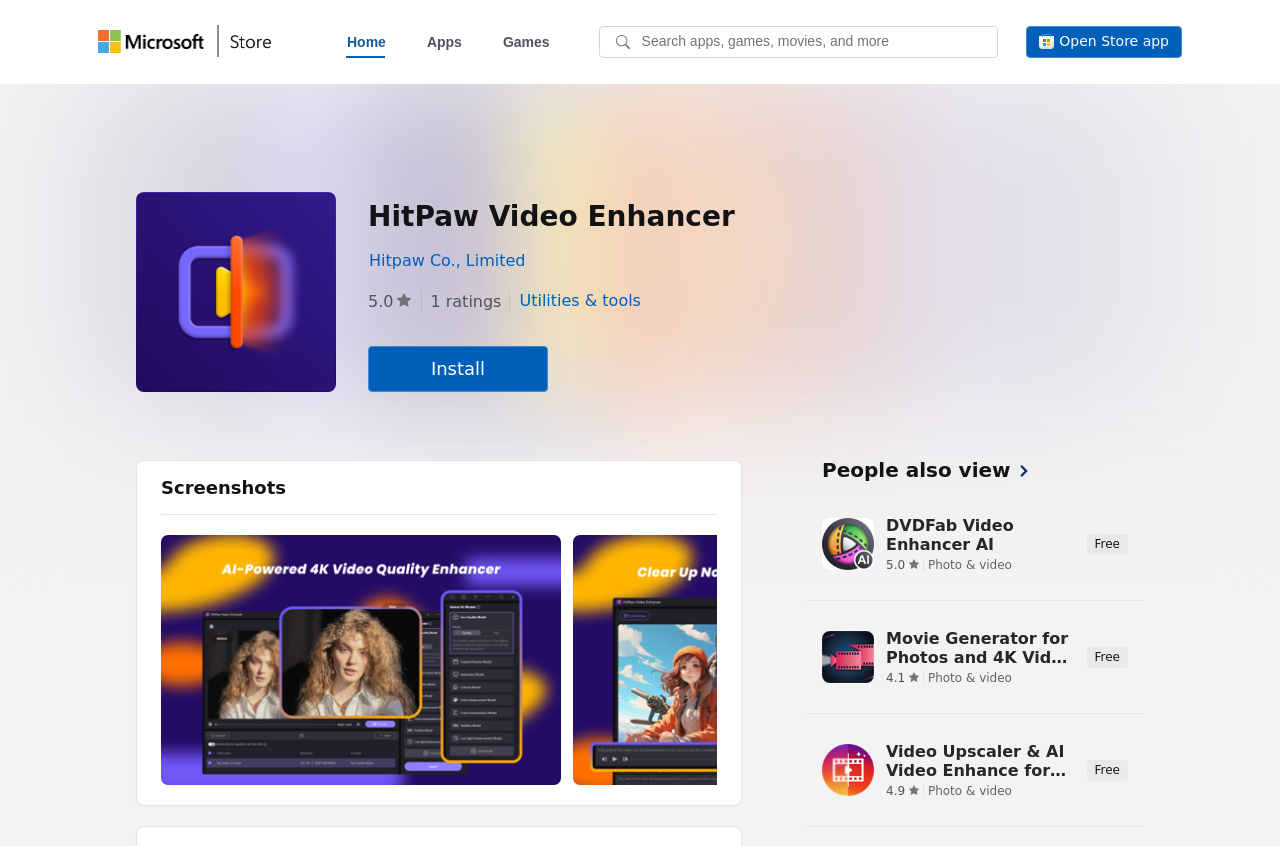How many ratings does the HitPaw Video Enhancer have?
Please describe in detail the information shown in the image to answer the question.

I found the answer by looking at the StaticText element with the text '1 ratings' which indicates that the HitPaw Video Enhancer has 1 rating.